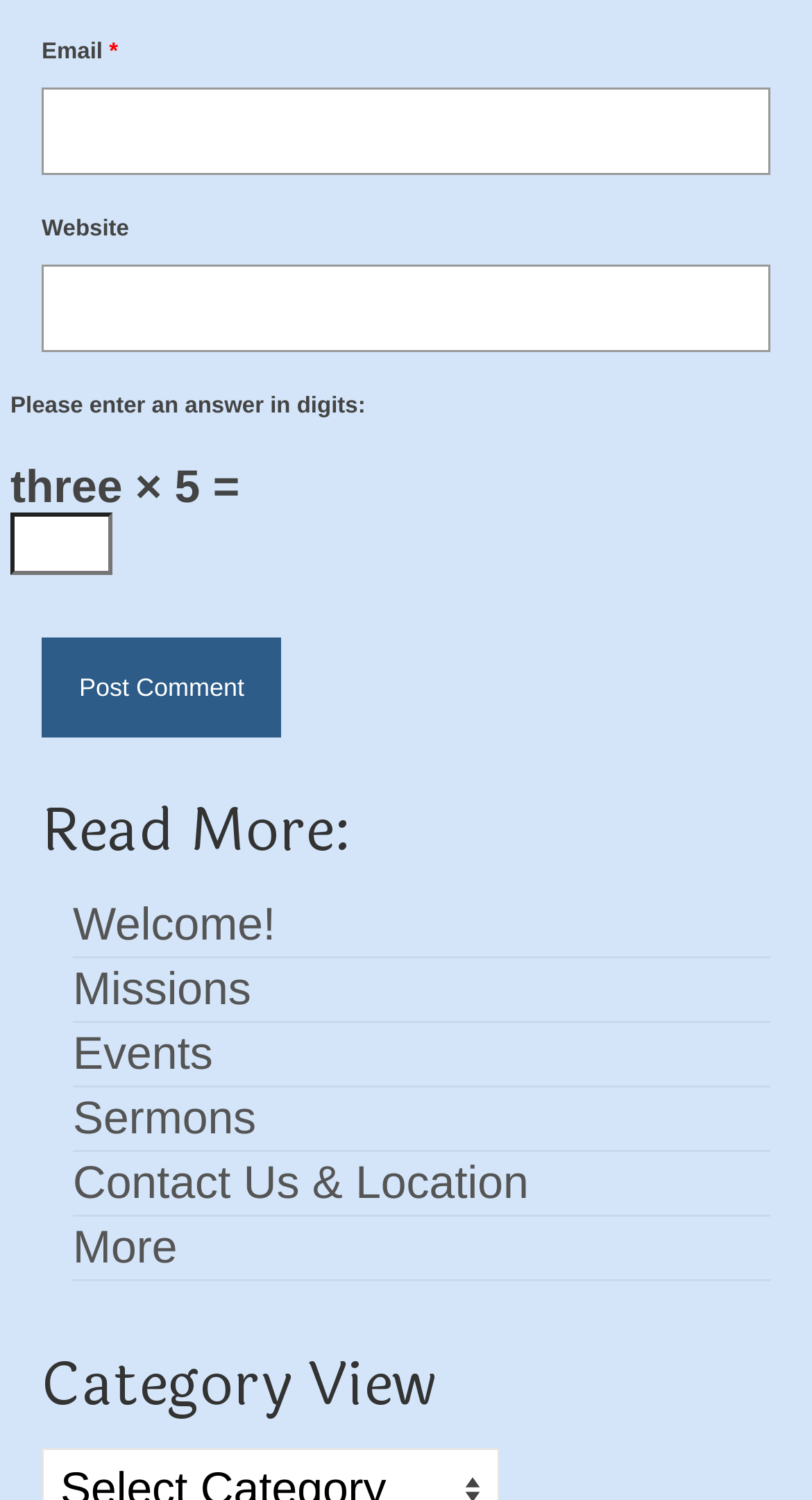Find the bounding box coordinates of the element to click in order to complete this instruction: "Post a comment". The bounding box coordinates must be four float numbers between 0 and 1, denoted as [left, top, right, bottom].

[0.051, 0.425, 0.347, 0.492]